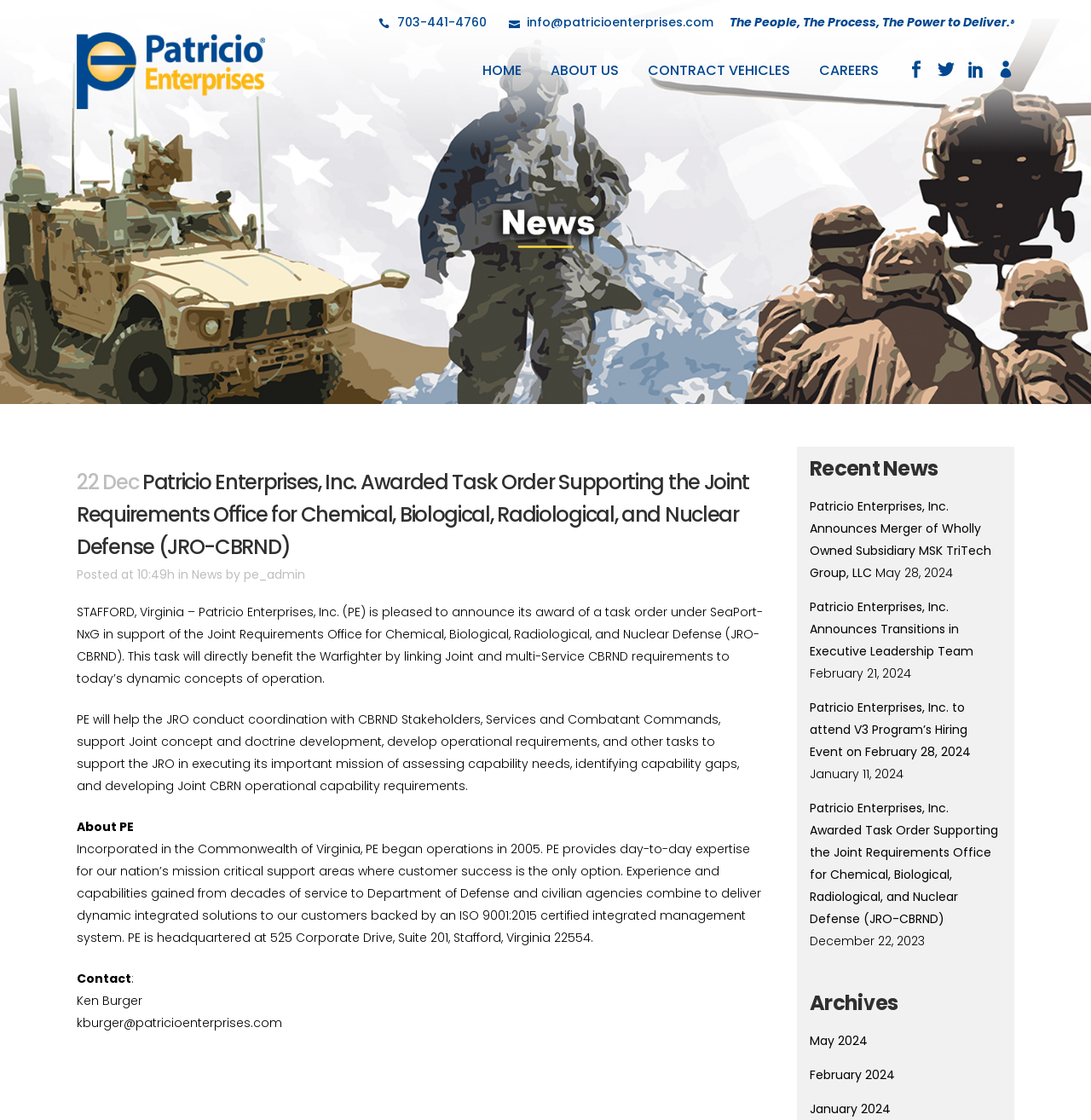Please identify the bounding box coordinates of the clickable area that will fulfill the following instruction: "View recent news". The coordinates should be in the format of four float numbers between 0 and 1, i.e., [left, top, right, bottom].

[0.742, 0.41, 0.918, 0.426]